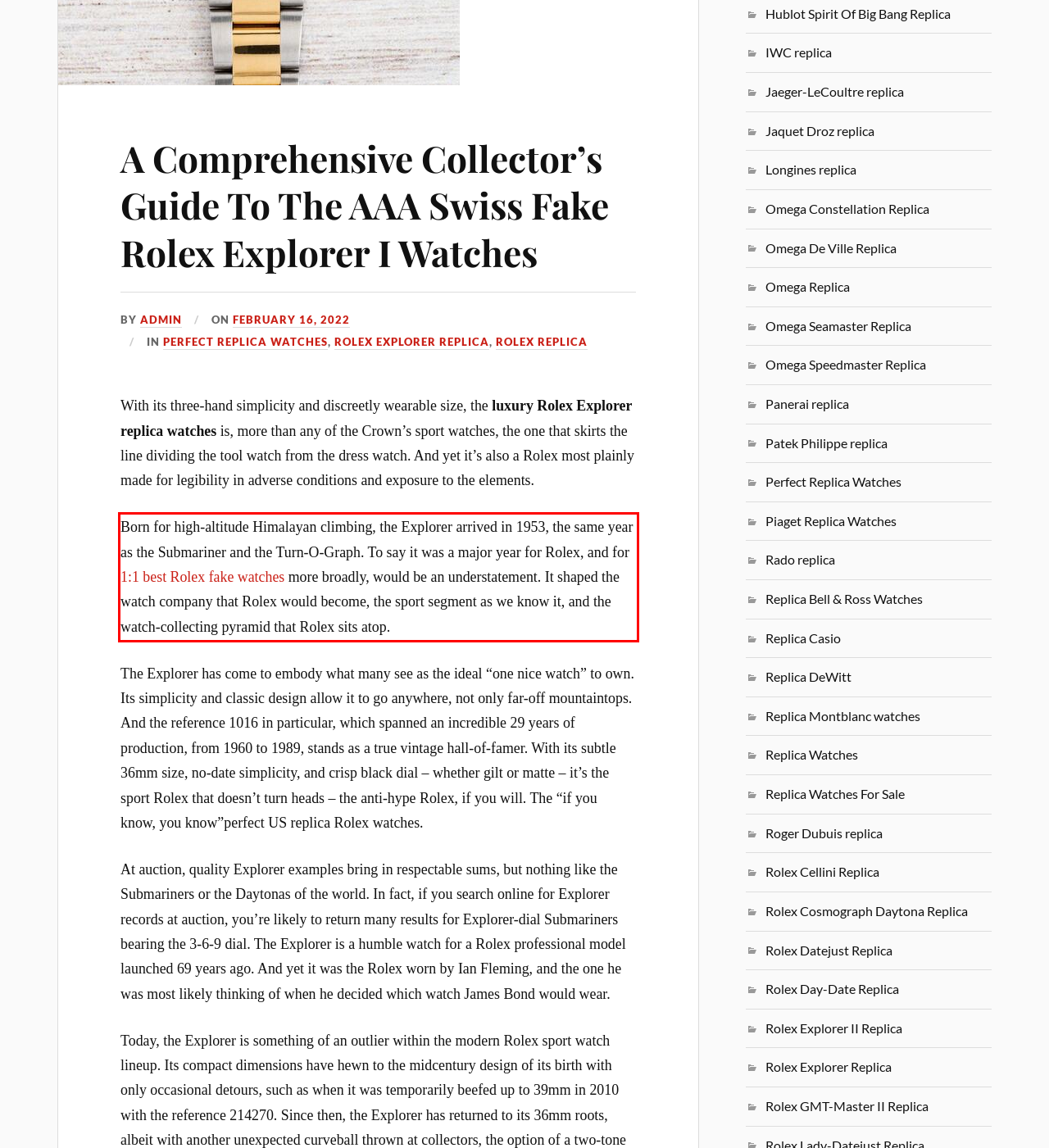Perform OCR on the text inside the red-bordered box in the provided screenshot and output the content.

Born for high-altitude Himalayan climbing, the Explorer arrived in 1953, the same year as the Submariner and the Turn-O-Graph. To say it was a major year for Rolex, and for 1:1 best Rolex fake watches more broadly, would be an understatement. It shaped the watch company that Rolex would become, the sport segment as we know it, and the watch-collecting pyramid that Rolex sits atop.